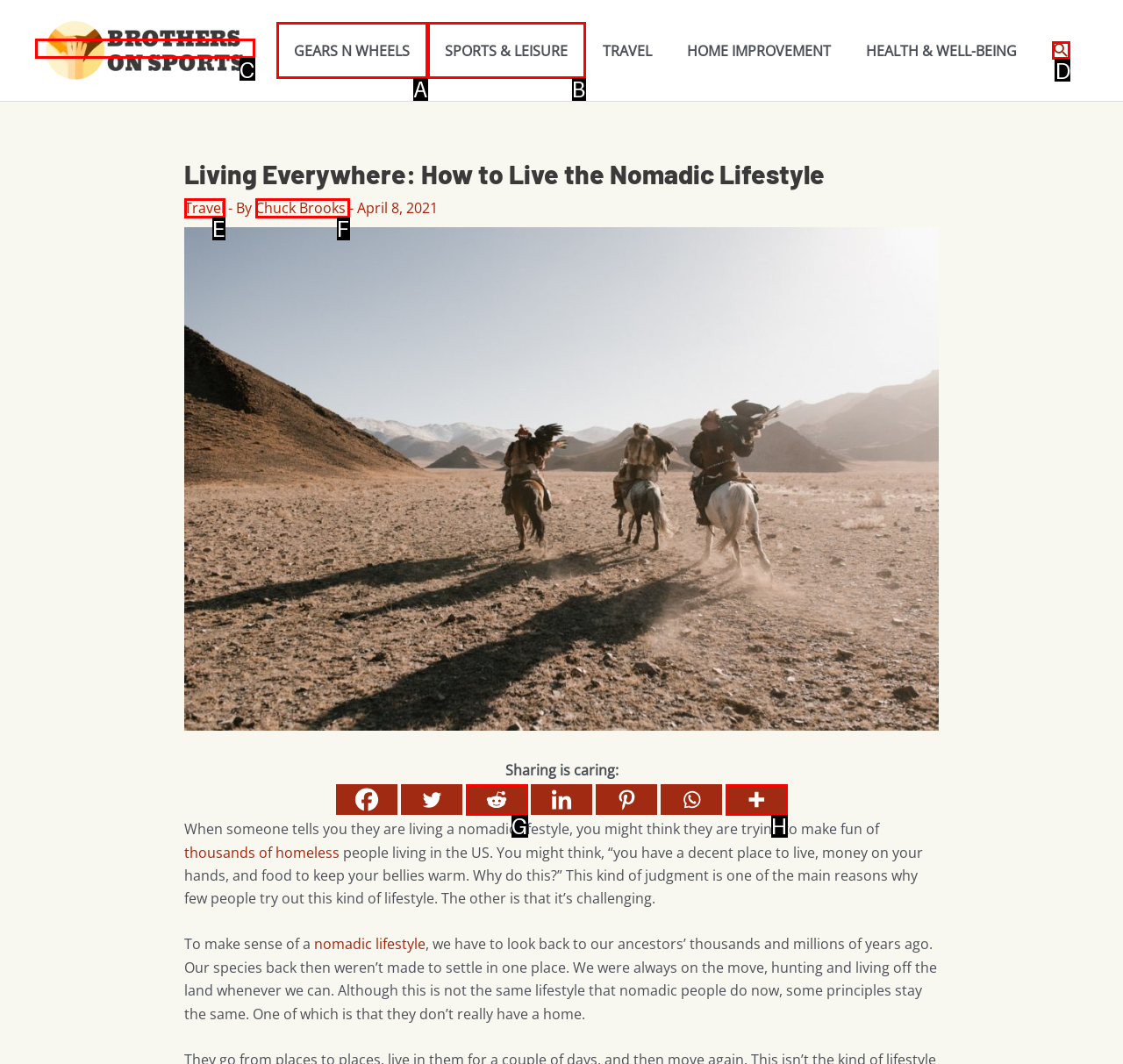Select the proper HTML element to perform the given task: Search for something Answer with the corresponding letter from the provided choices.

D